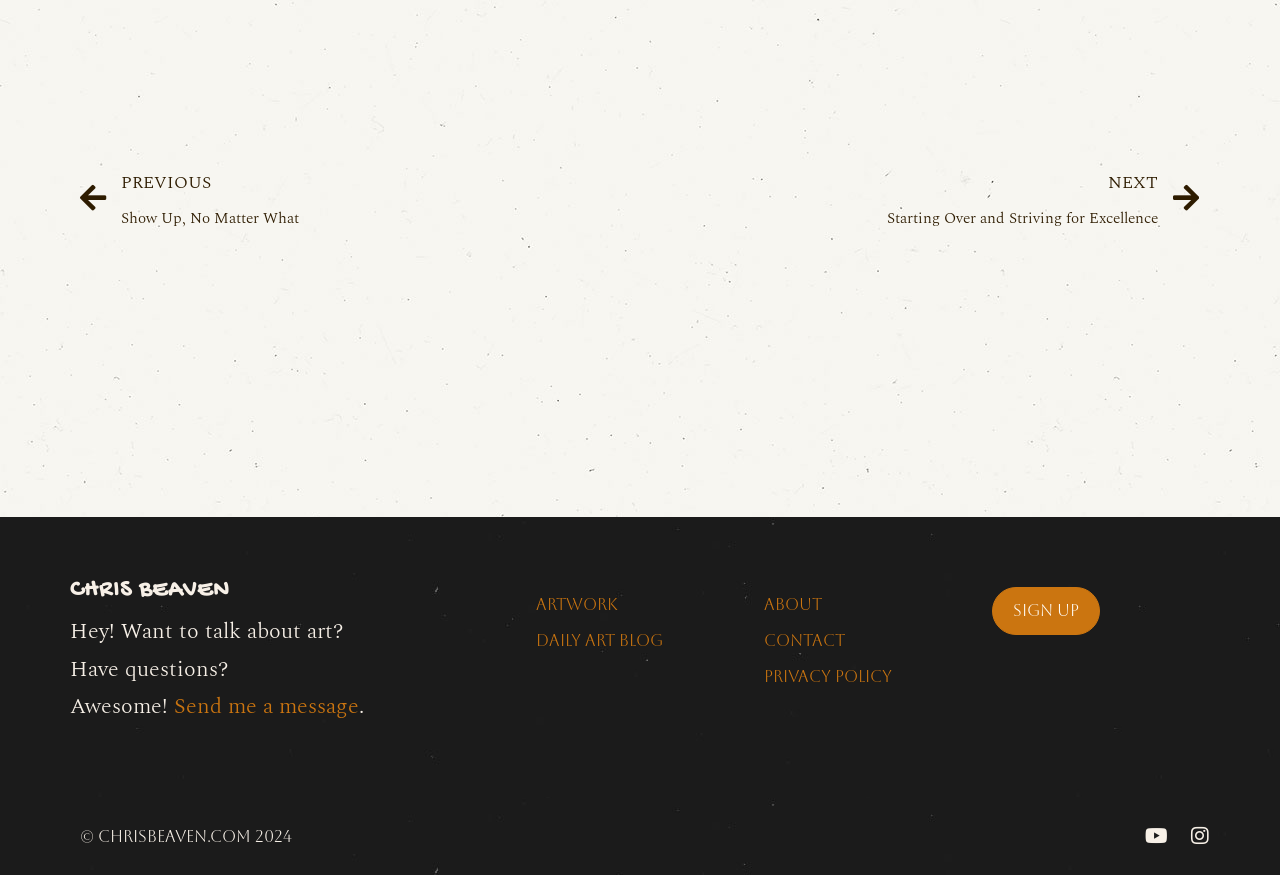Extract the bounding box for the UI element that matches this description: "PrevPreviousShow Up, No Matter What".

[0.062, 0.188, 0.5, 0.271]